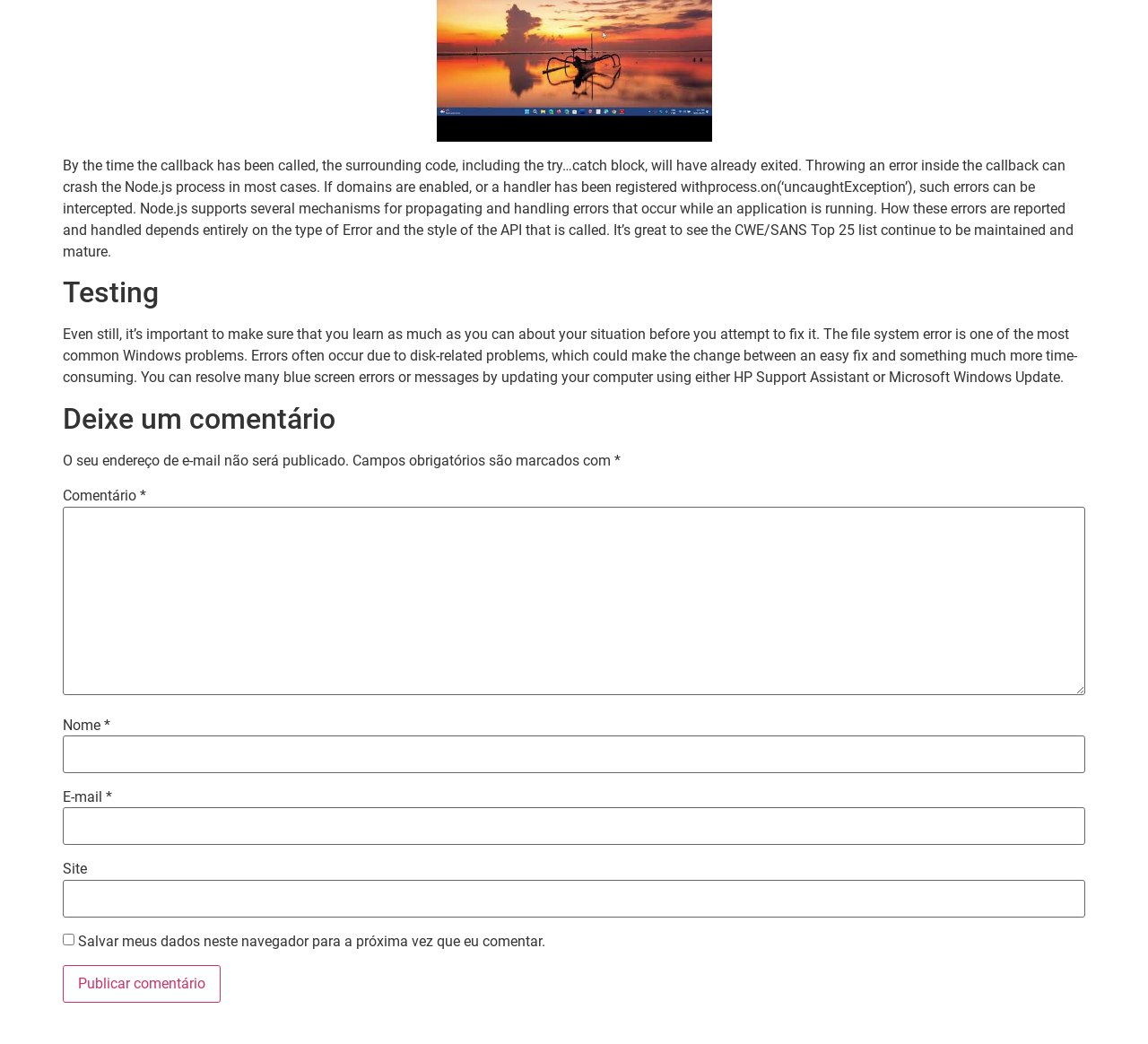Ascertain the bounding box coordinates for the UI element detailed here: "parent_node: Site name="url"". The coordinates should be provided as [left, top, right, bottom] with each value being a float between 0 and 1.

[0.055, 0.843, 0.945, 0.879]